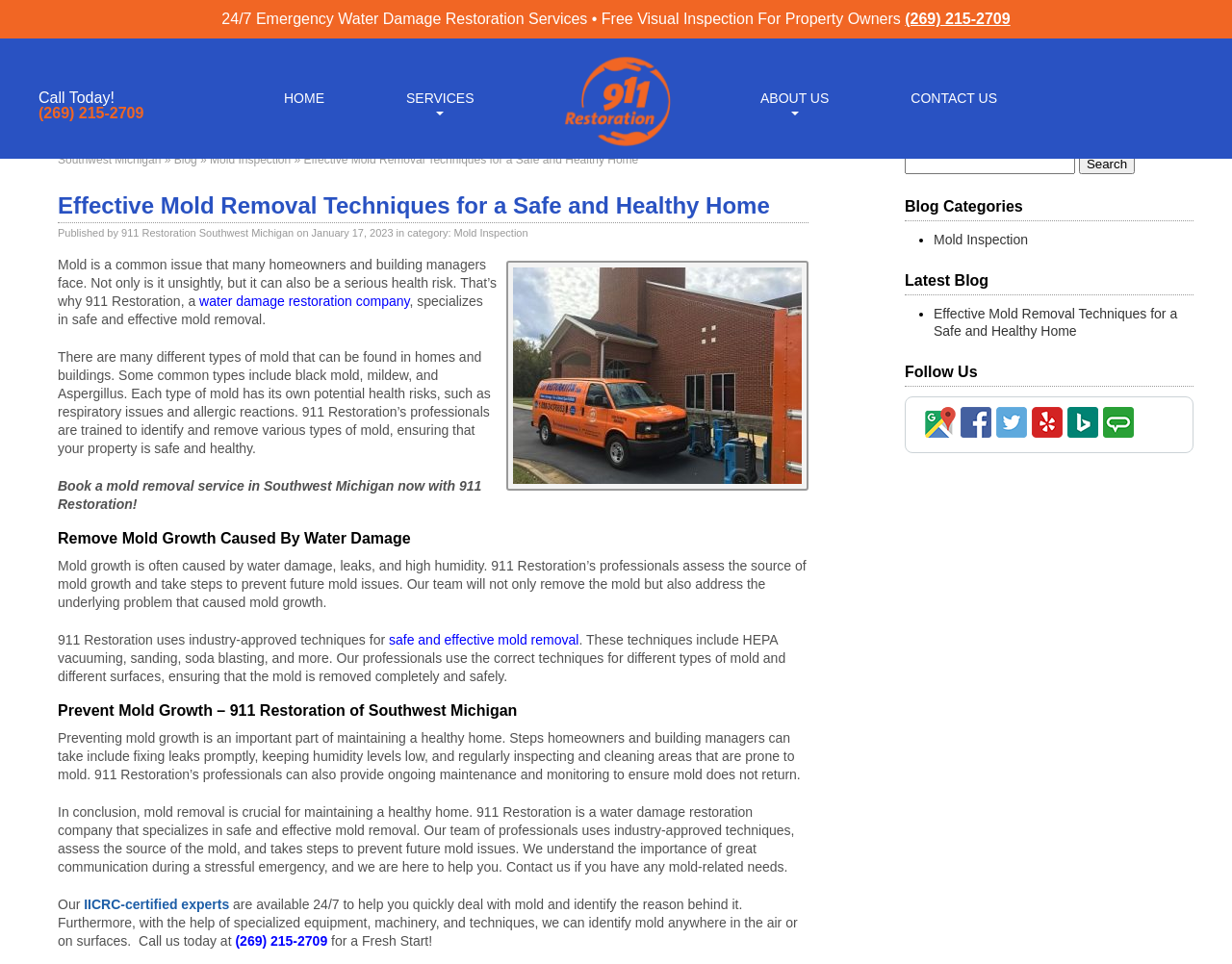Please specify the bounding box coordinates of the clickable region to carry out the following instruction: "Search for mold removal techniques". The coordinates should be four float numbers between 0 and 1, in the format [left, top, right, bottom].

[0.734, 0.16, 0.873, 0.181]